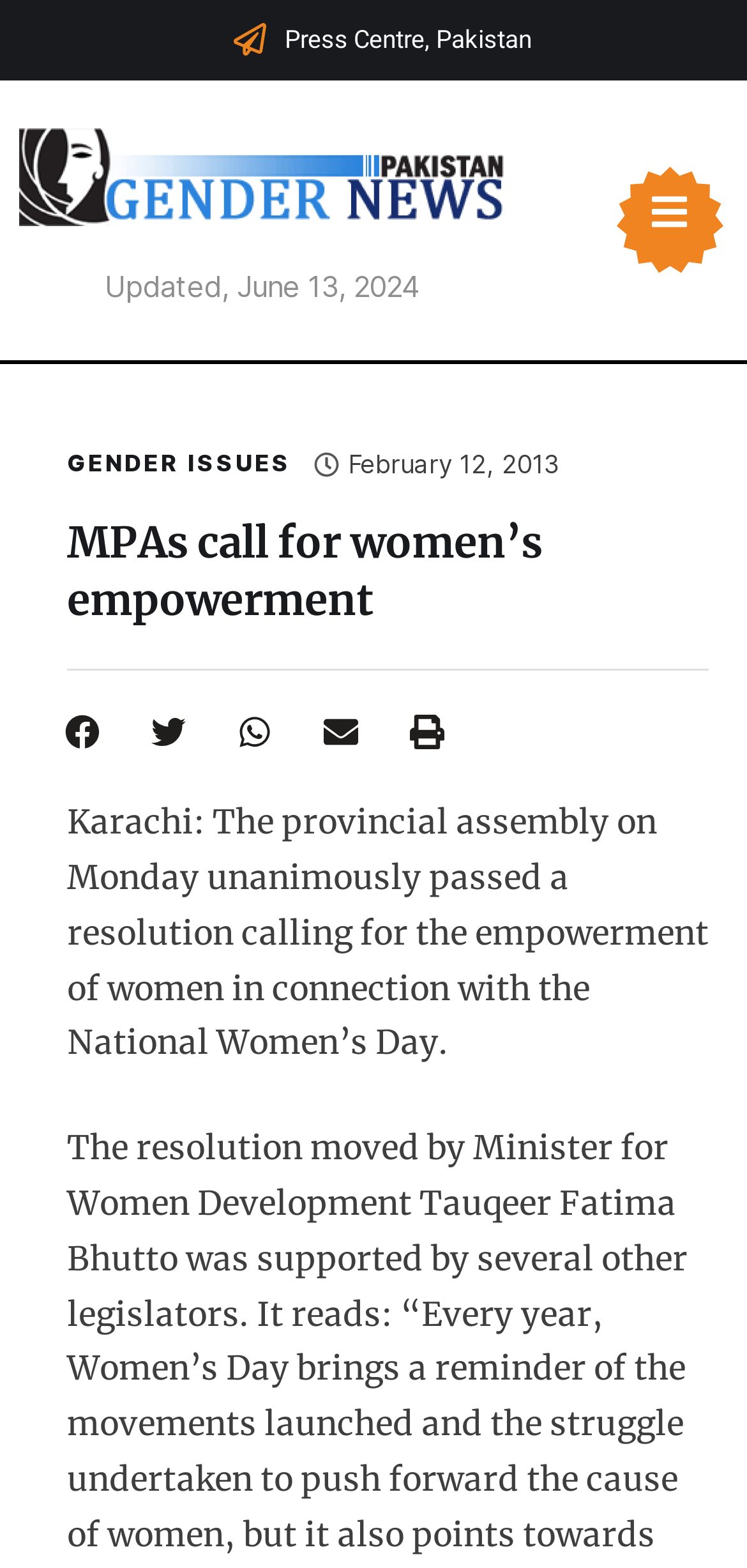Extract the bounding box coordinates for the UI element described by the text: "Gender Issues". The coordinates should be in the form of [left, top, right, bottom] with values between 0 and 1.

[0.09, 0.285, 0.39, 0.304]